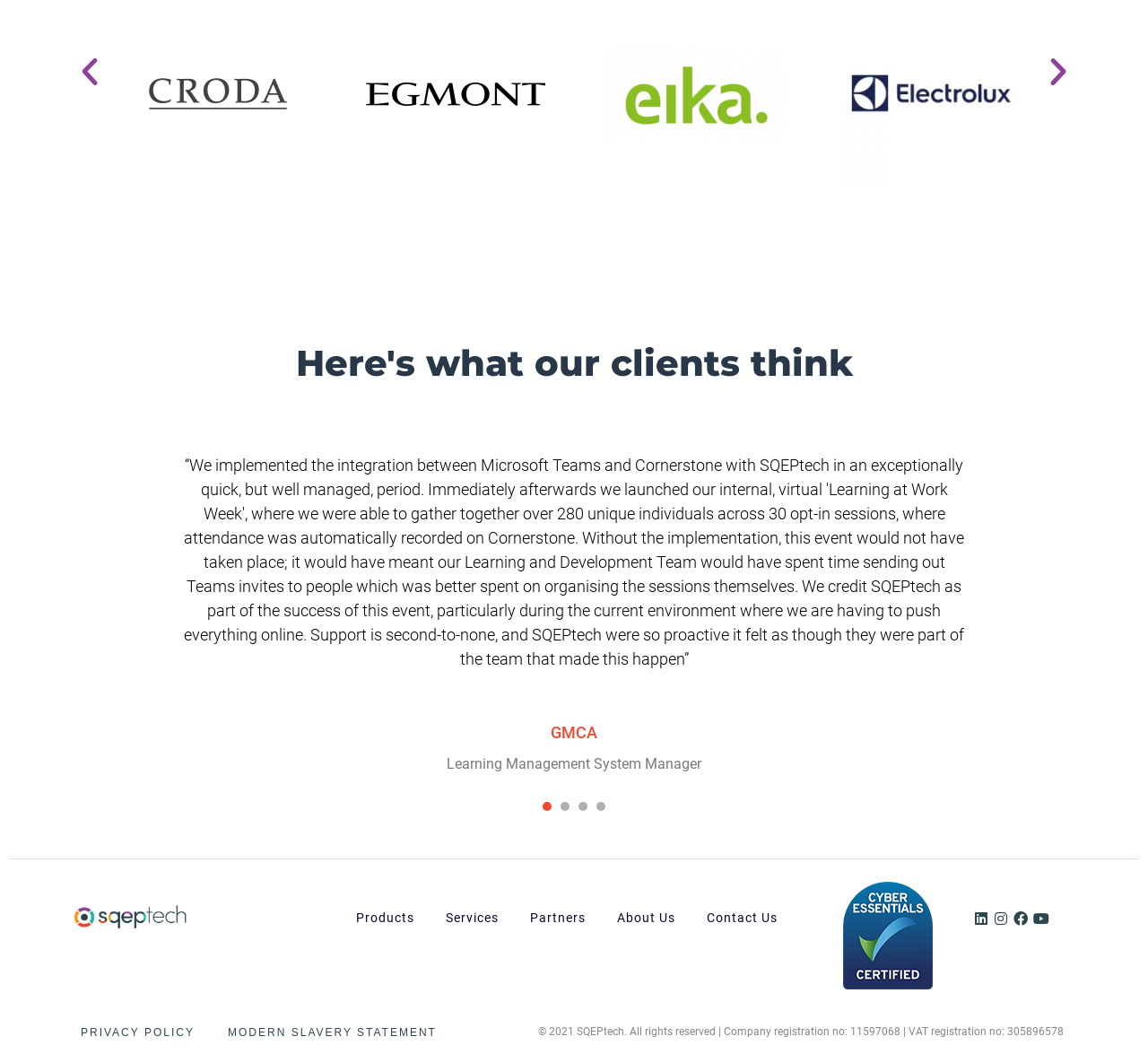What is the registration number of the company mentioned in the footer?
Please give a detailed and elaborate answer to the question based on the image.

The company registration number is mentioned in the footer section of the webpage, specifically in the copyright information '© 2021 SQEPtech. All rights reserved | Company registration no: 11597068 | VAT registration no: 305896578'.